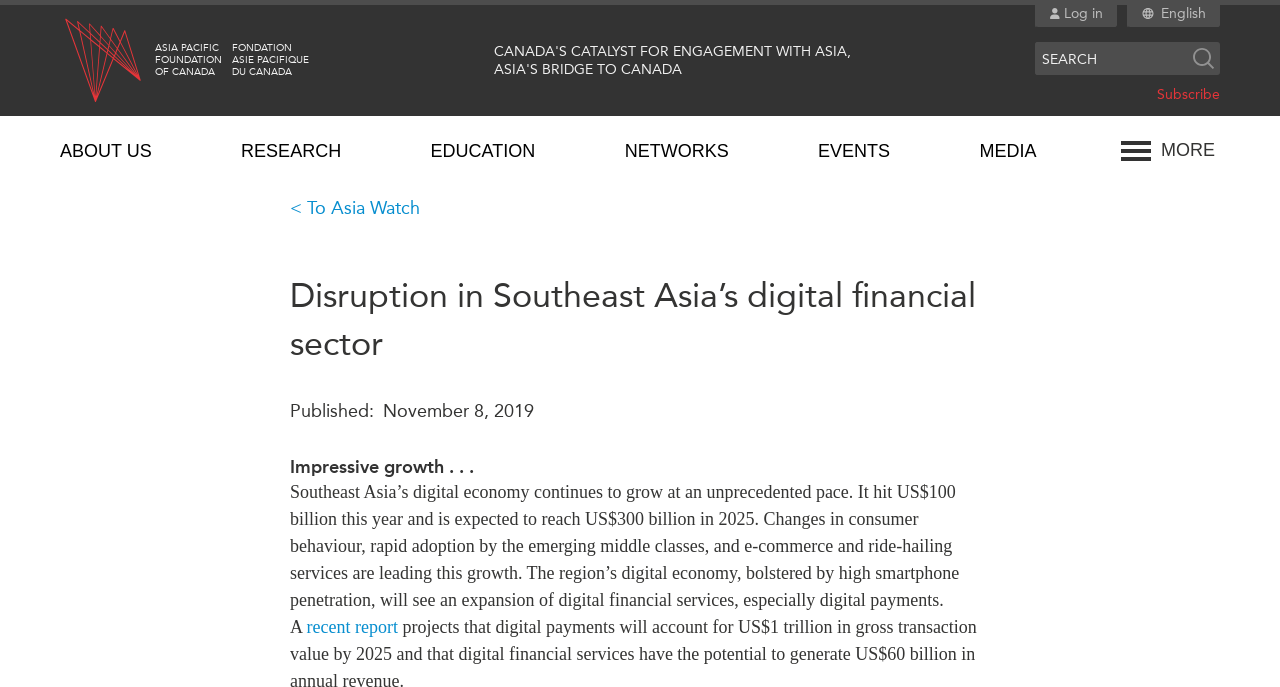Please specify the bounding box coordinates of the clickable region to carry out the following instruction: "Subscribe to the newsletter". The coordinates should be four float numbers between 0 and 1, in the format [left, top, right, bottom].

None